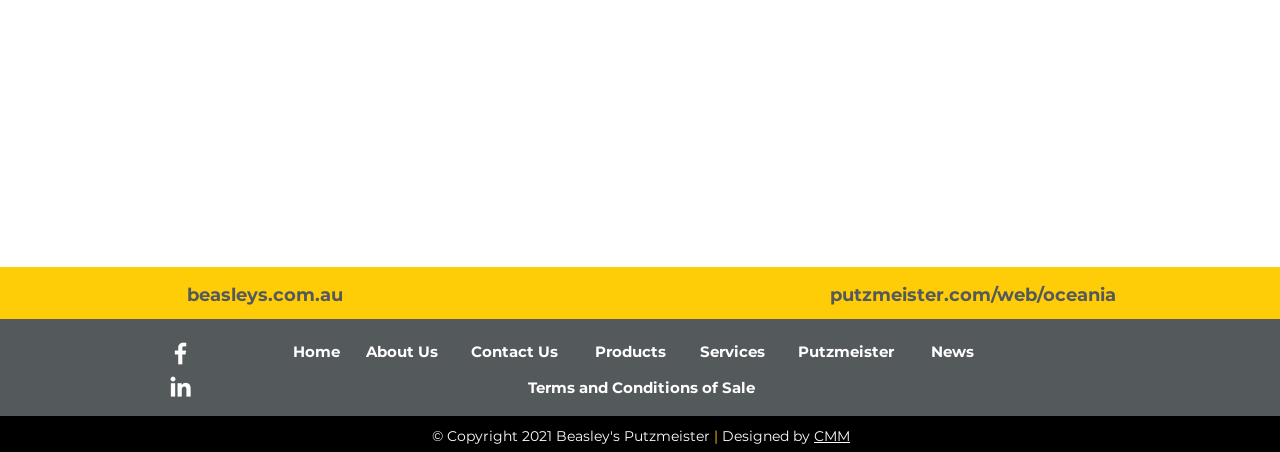Give a concise answer of one word or phrase to the question: 
How many main sections are there in the navigation bar?

8